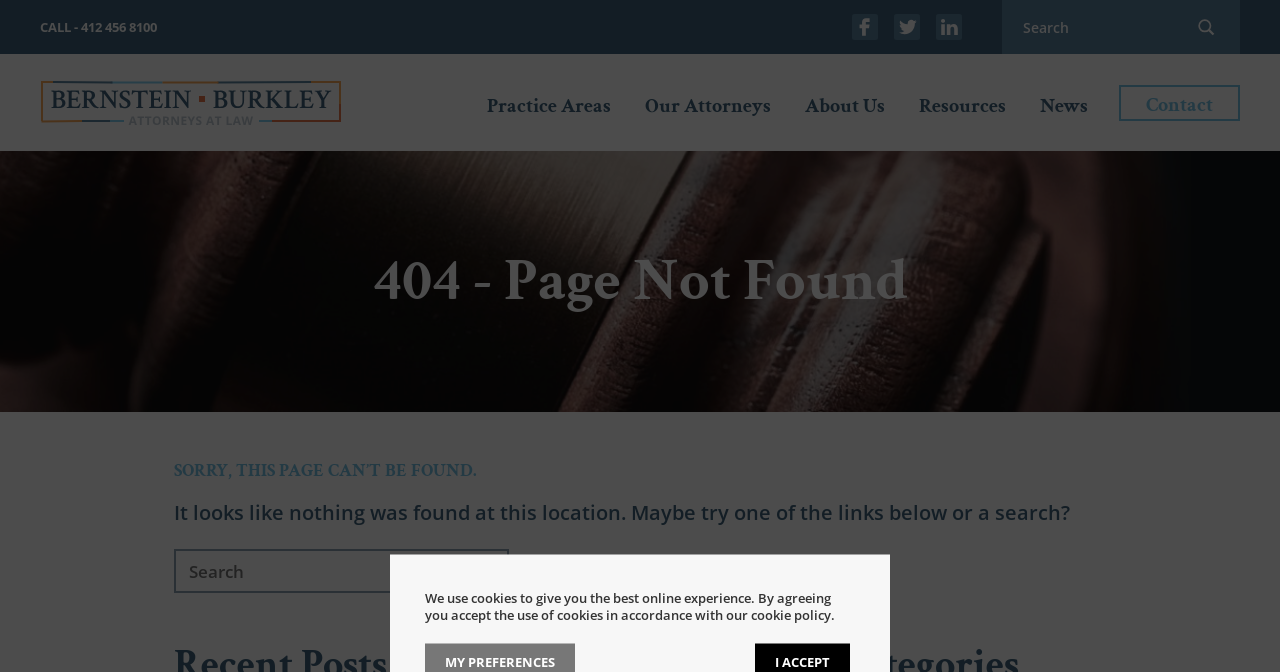What is the purpose of the search box?
Kindly offer a detailed explanation using the data available in the image.

I inferred the purpose of the search box by looking at the static text element 'Search for:' and the search box element itself, which is located at the top of the page.